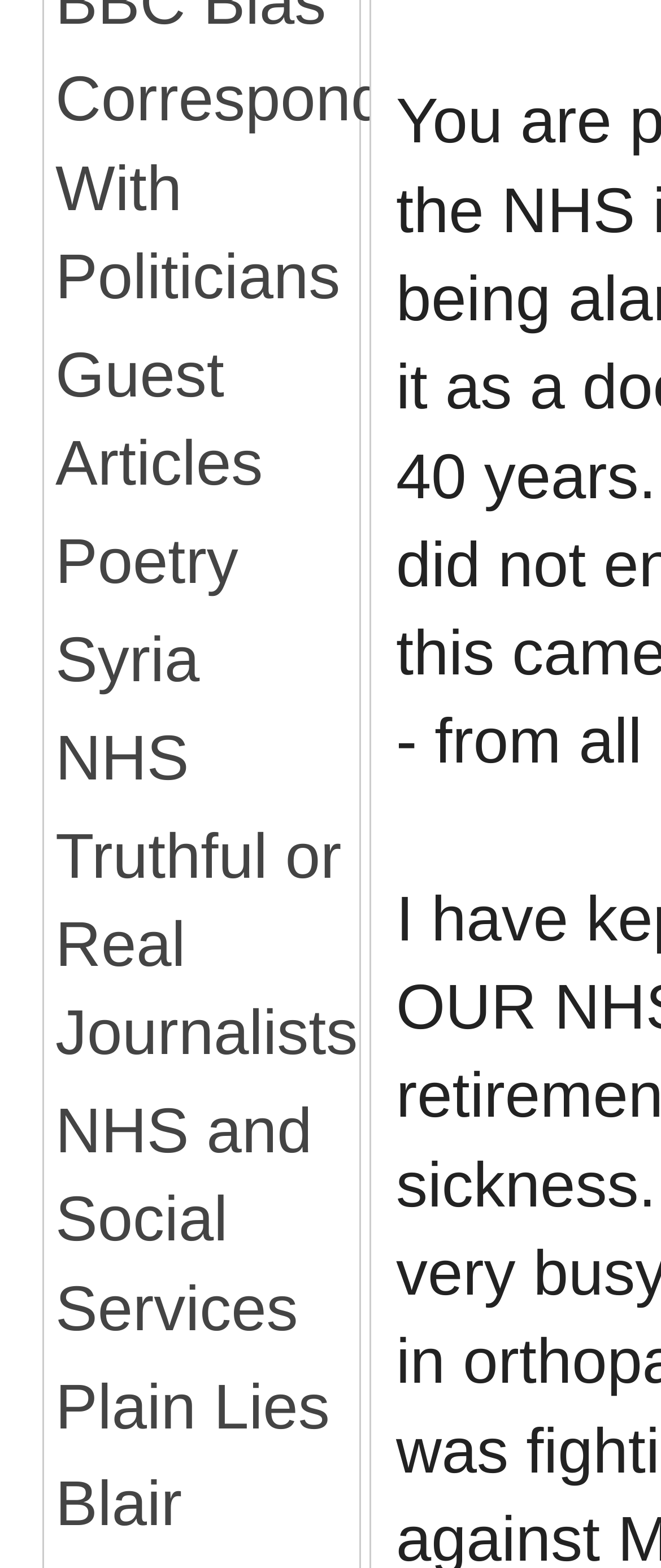Indicate the bounding box coordinates of the clickable region to achieve the following instruction: "Read guest articles."

[0.065, 0.21, 0.543, 0.325]